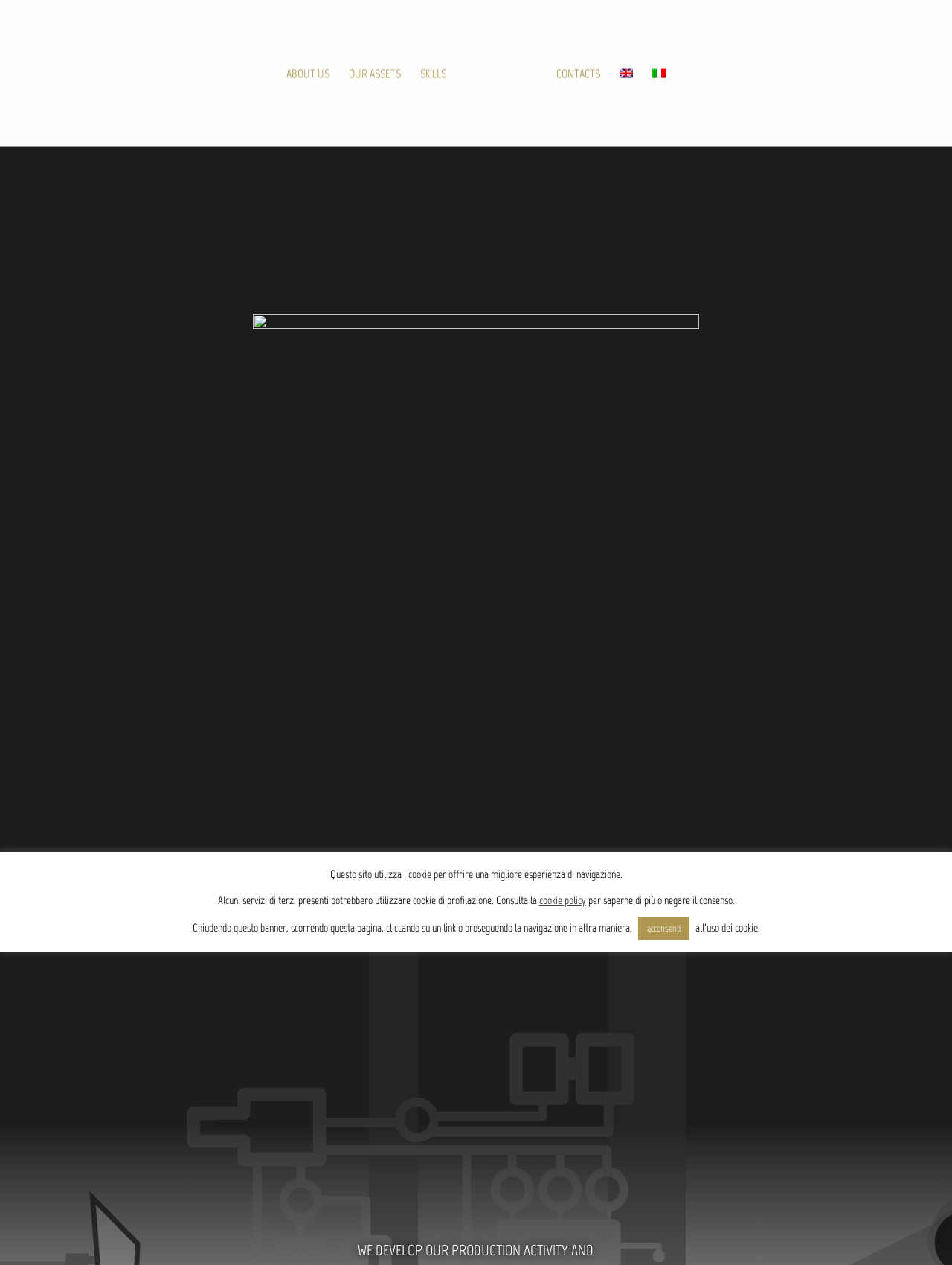Refer to the element description cookie policy and identify the corresponding bounding box in the screenshot. Format the coordinates as (top-left x, top-left y, bottom-right x, bottom-right y) with values in the range of 0 to 1.

[0.566, 0.706, 0.615, 0.717]